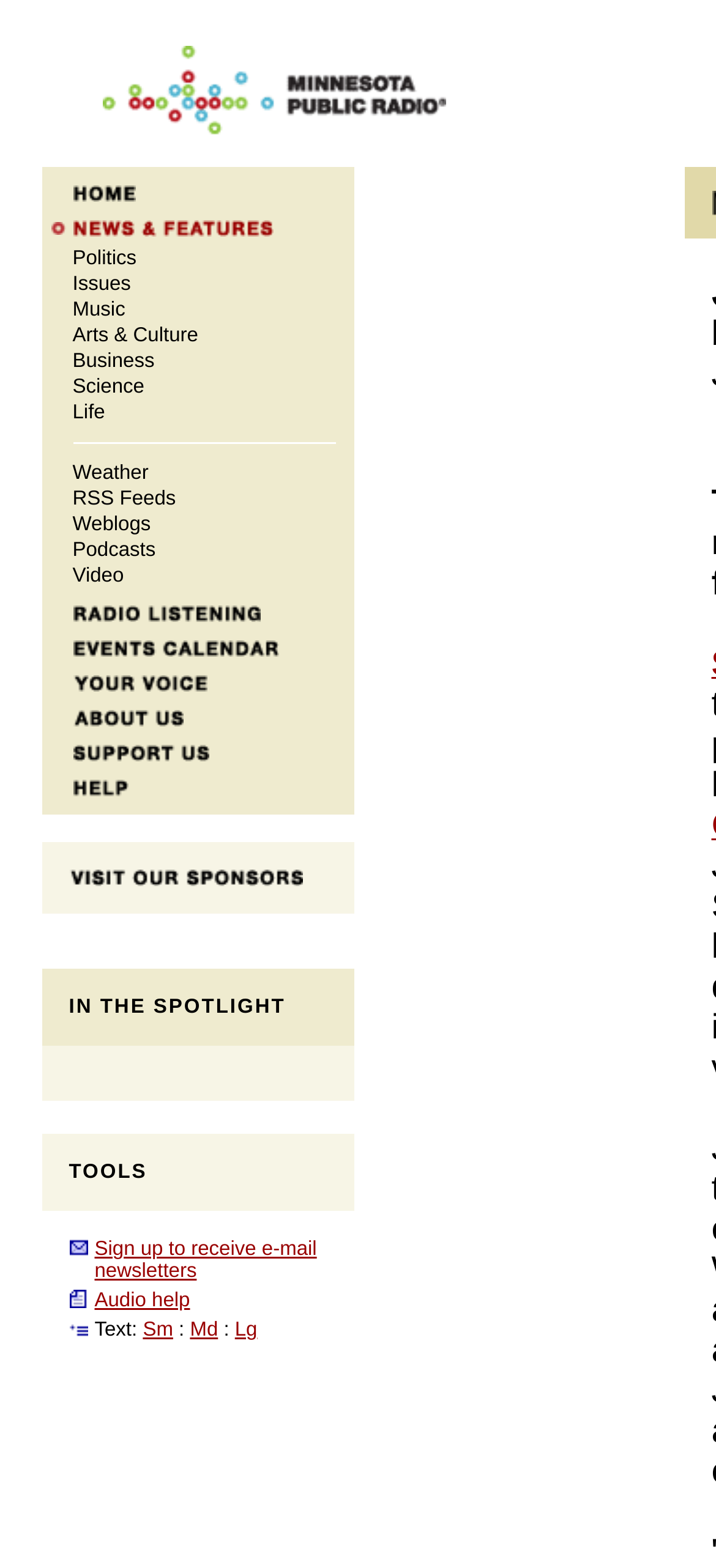Determine the bounding box coordinates for the area that needs to be clicked to fulfill this task: "Read News & Features". The coordinates must be given as four float numbers between 0 and 1, i.e., [left, top, right, bottom].

[0.101, 0.14, 0.381, 0.154]